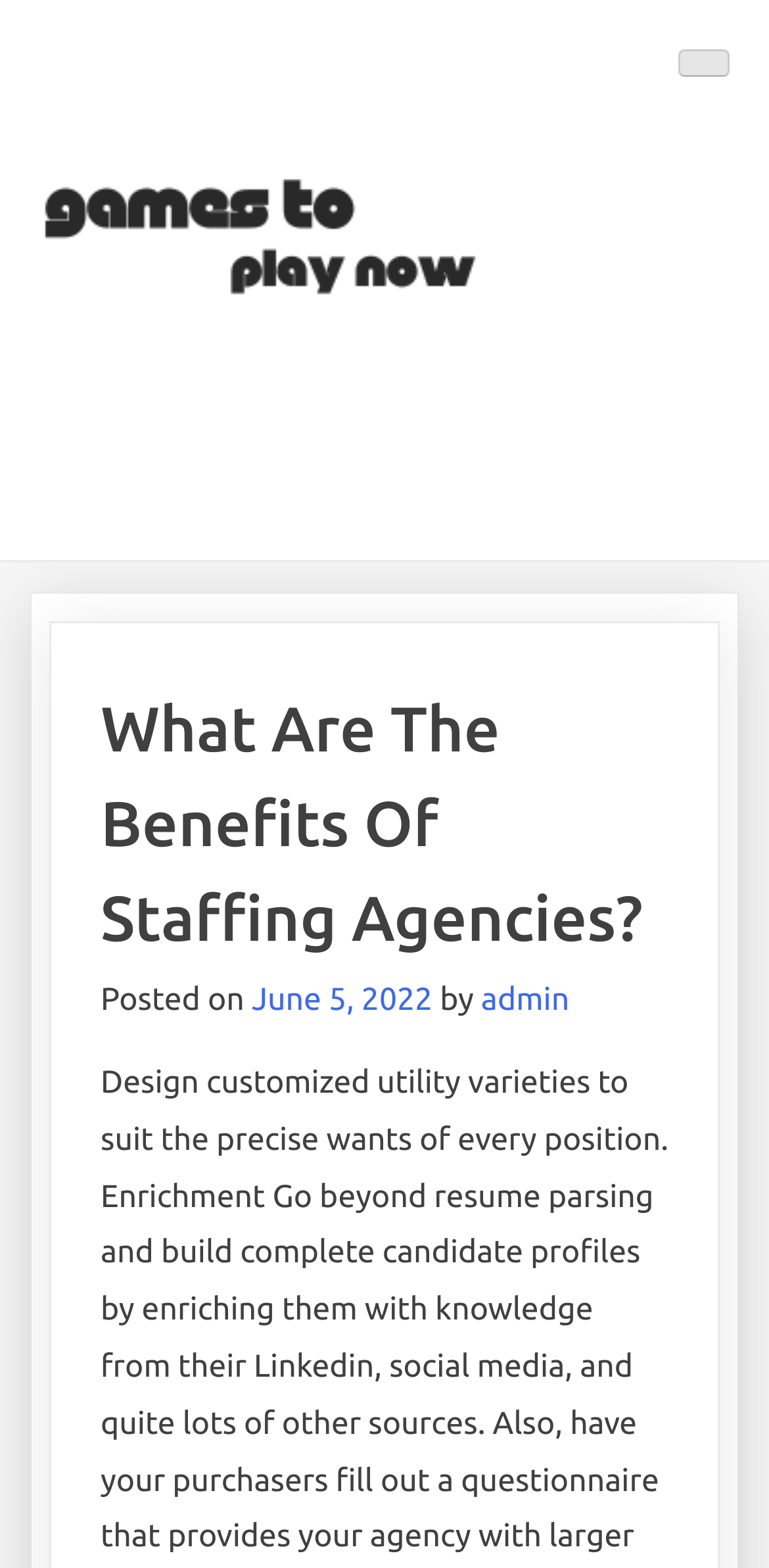Please provide a one-word or phrase answer to the question: 
What is the type of the first element in the accessibility tree?

Root Element